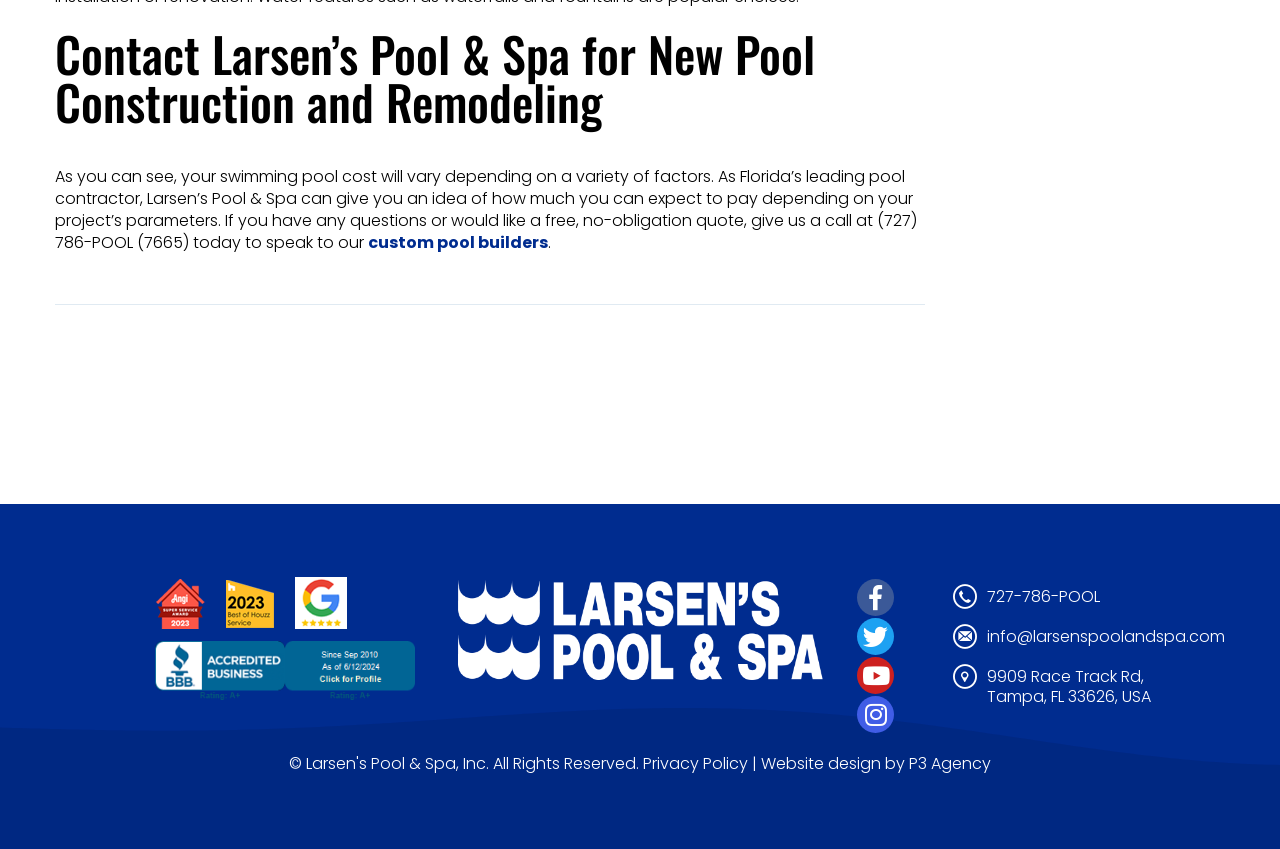Please identify the bounding box coordinates of the element's region that should be clicked to execute the following instruction: "Click the 'custom pool builders' link". The bounding box coordinates must be four float numbers between 0 and 1, i.e., [left, top, right, bottom].

[0.288, 0.272, 0.428, 0.299]